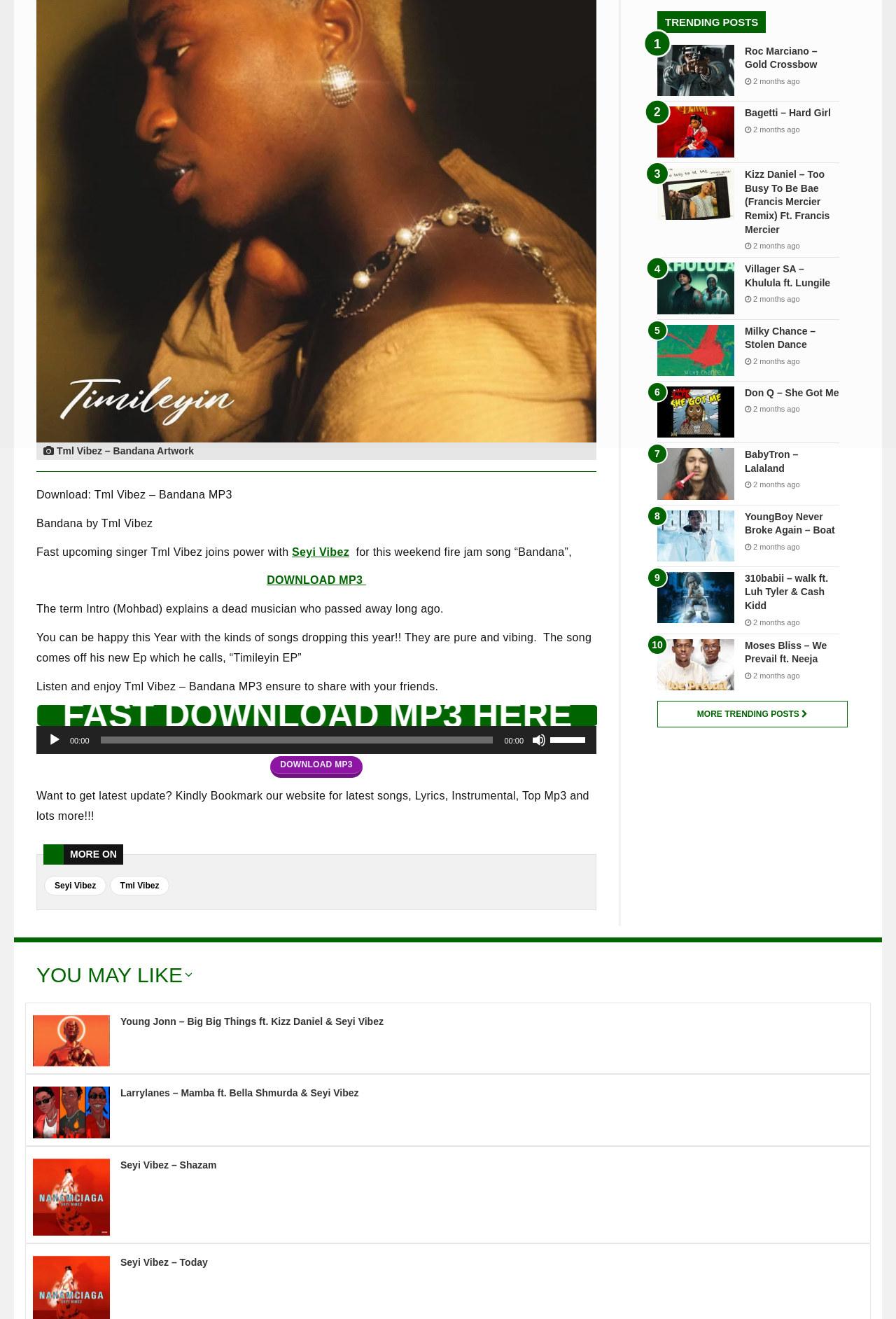Predict the bounding box of the UI element that fits this description: "FAST DOWNLOAD MP3 HERE".

[0.04, 0.535, 0.665, 0.551]